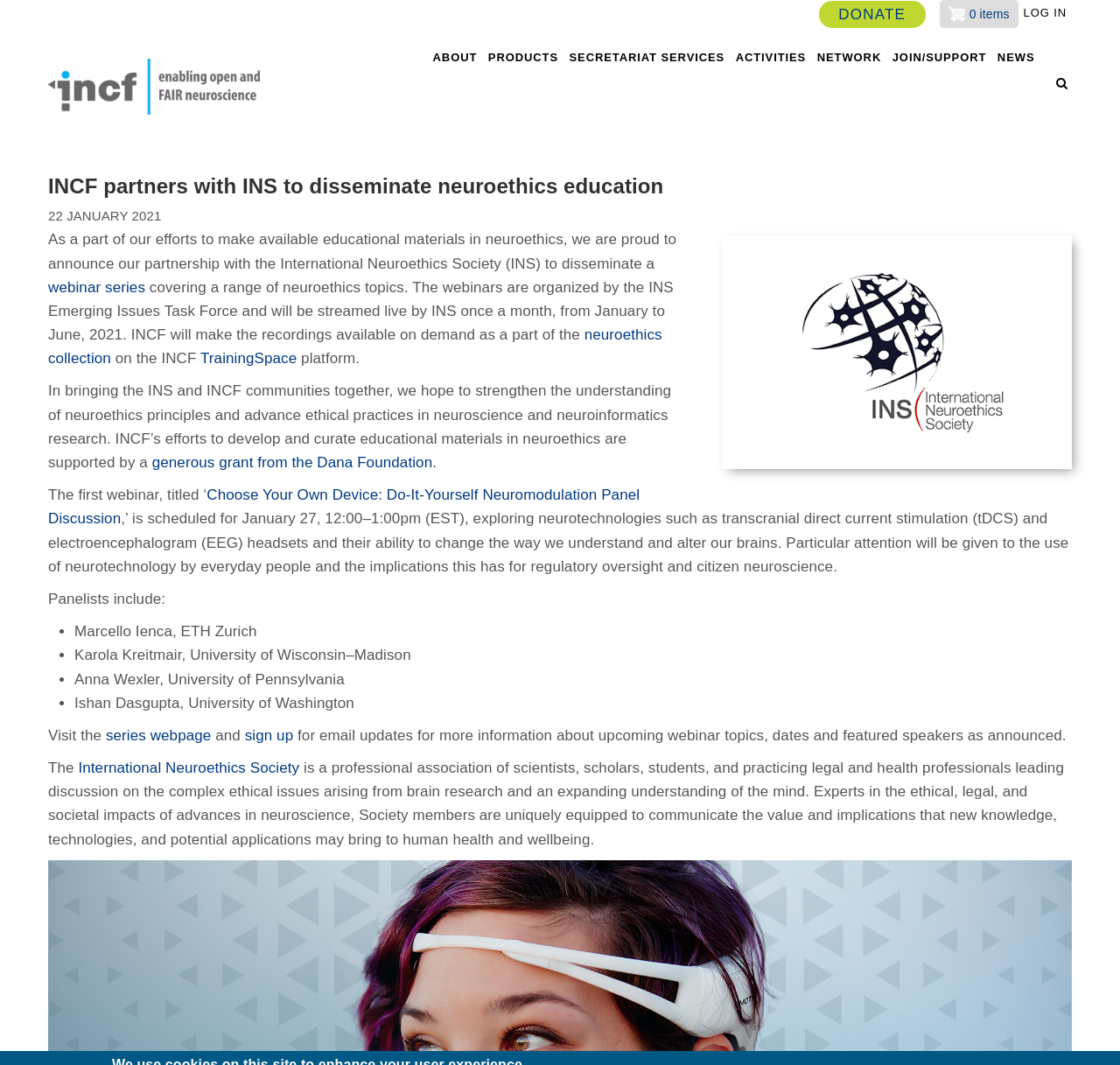Could you determine the bounding box coordinates of the clickable element to complete the instruction: "View ABOUT"? Provide the coordinates as four float numbers between 0 and 1, i.e., [left, top, right, bottom].

[0.37, 0.045, 0.421, 0.099]